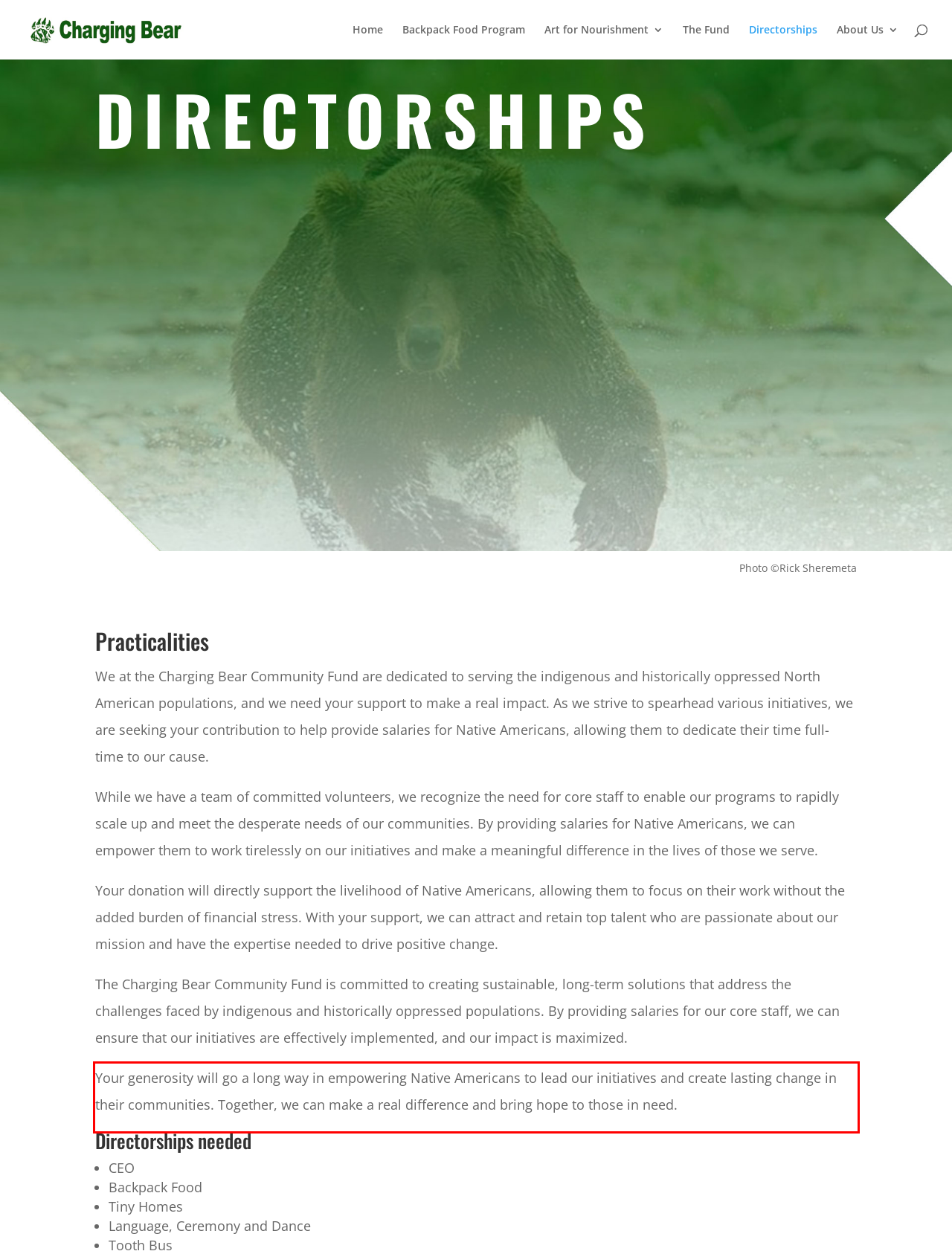Locate the red bounding box in the provided webpage screenshot and use OCR to determine the text content inside it.

Your generosity will go a long way in empowering Native Americans to lead our initiatives and create lasting change in their communities. Together, we can make a real difference and bring hope to those in need.